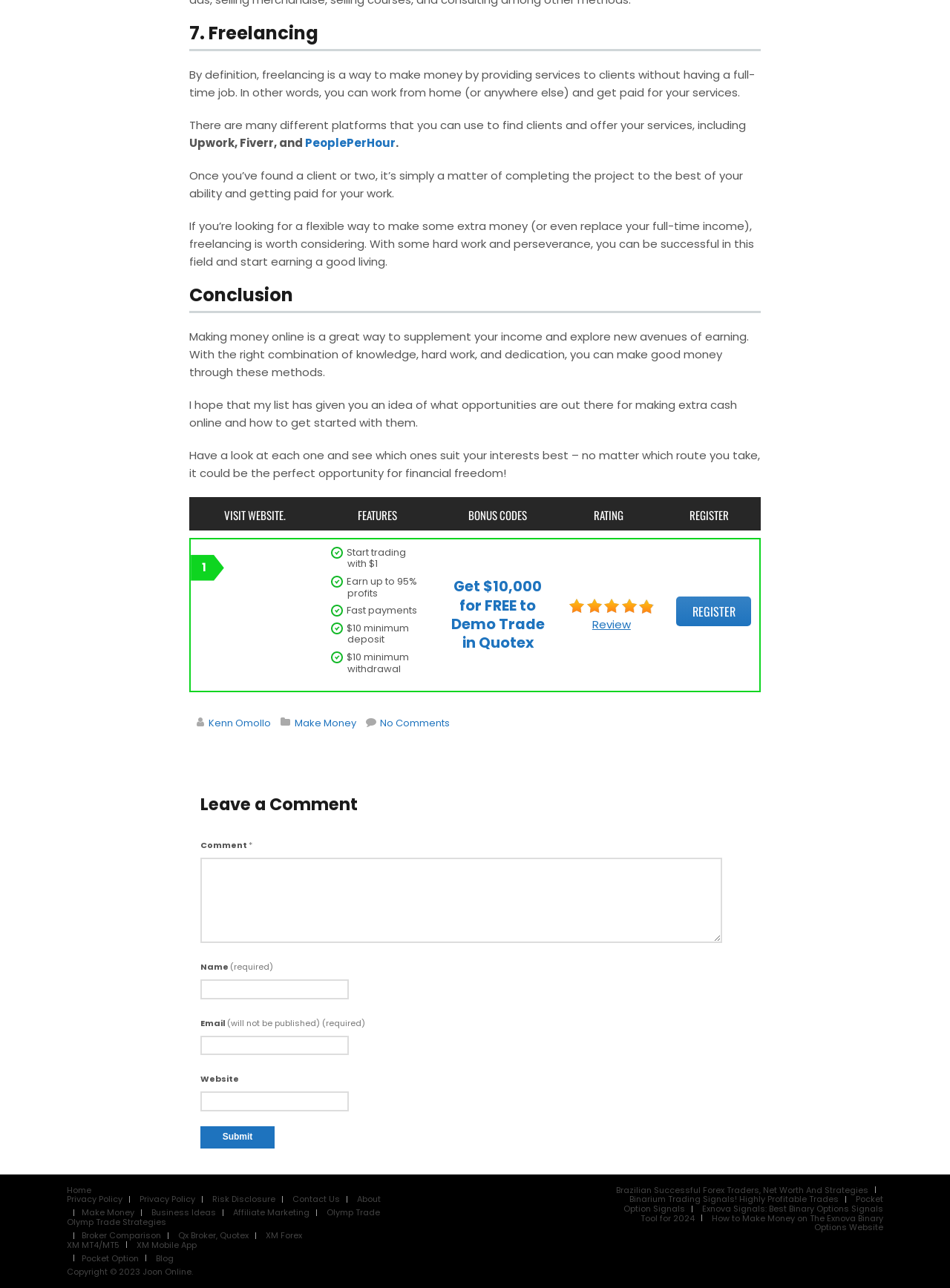Find the bounding box of the element with the following description: "Olymp Trade Strategies". The coordinates must be four float numbers between 0 and 1, formatted as [left, top, right, bottom].

[0.07, 0.944, 0.175, 0.953]